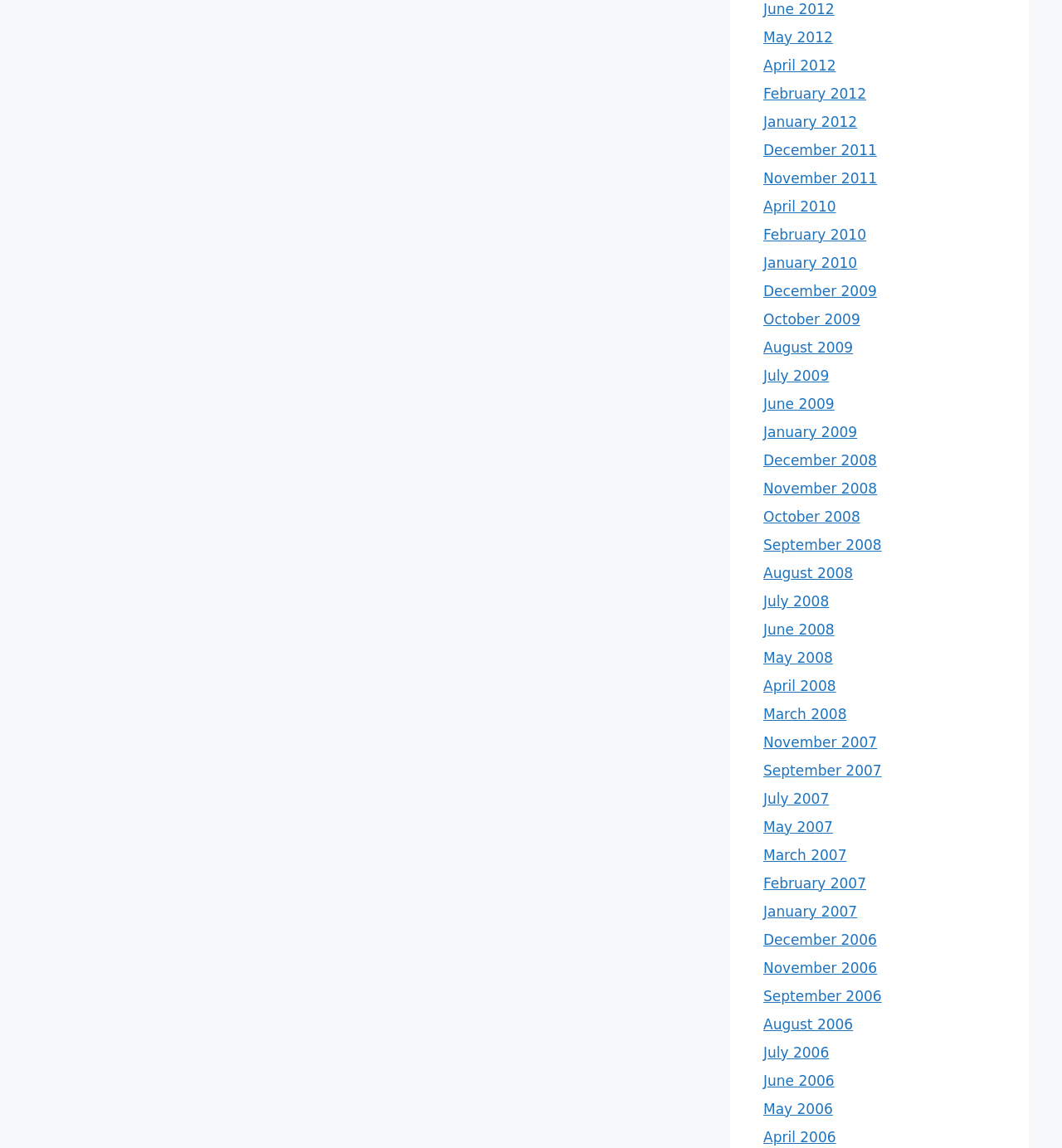Based on the element description Tech news (263), identify the bounding box coordinates for the UI element. The coordinates should be in the format (top-left x, top-left y, bottom-right x, bottom-right y) and within the 0 to 1 range.

None